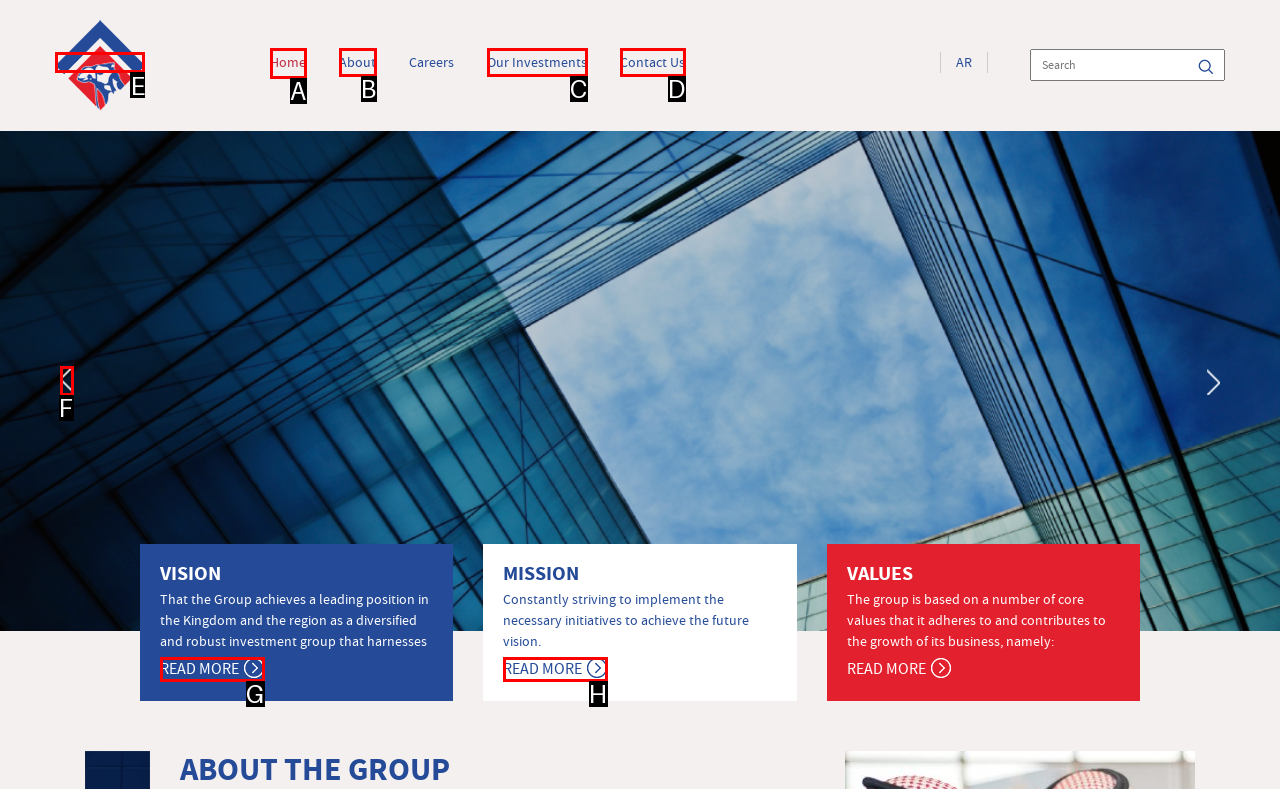Determine which HTML element to click on in order to complete the action: Click the Alissa Group Logo.
Reply with the letter of the selected option.

E